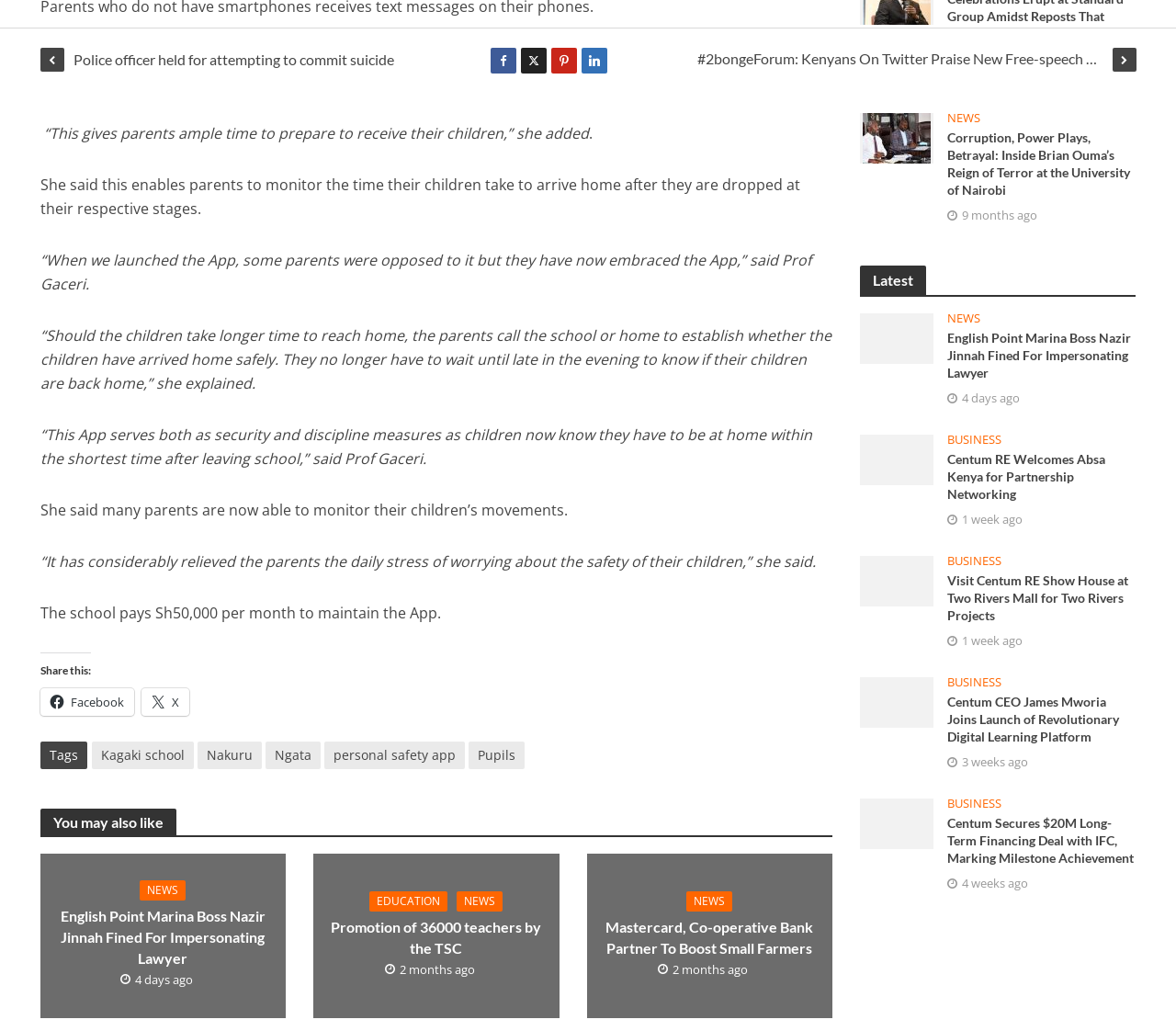Kindly determine the bounding box coordinates for the clickable area to achieve the given instruction: "Read more about English Point Marina Boss Nazir Jinnah Fined For Impersonating Lawyer".

[0.034, 0.896, 0.243, 0.916]